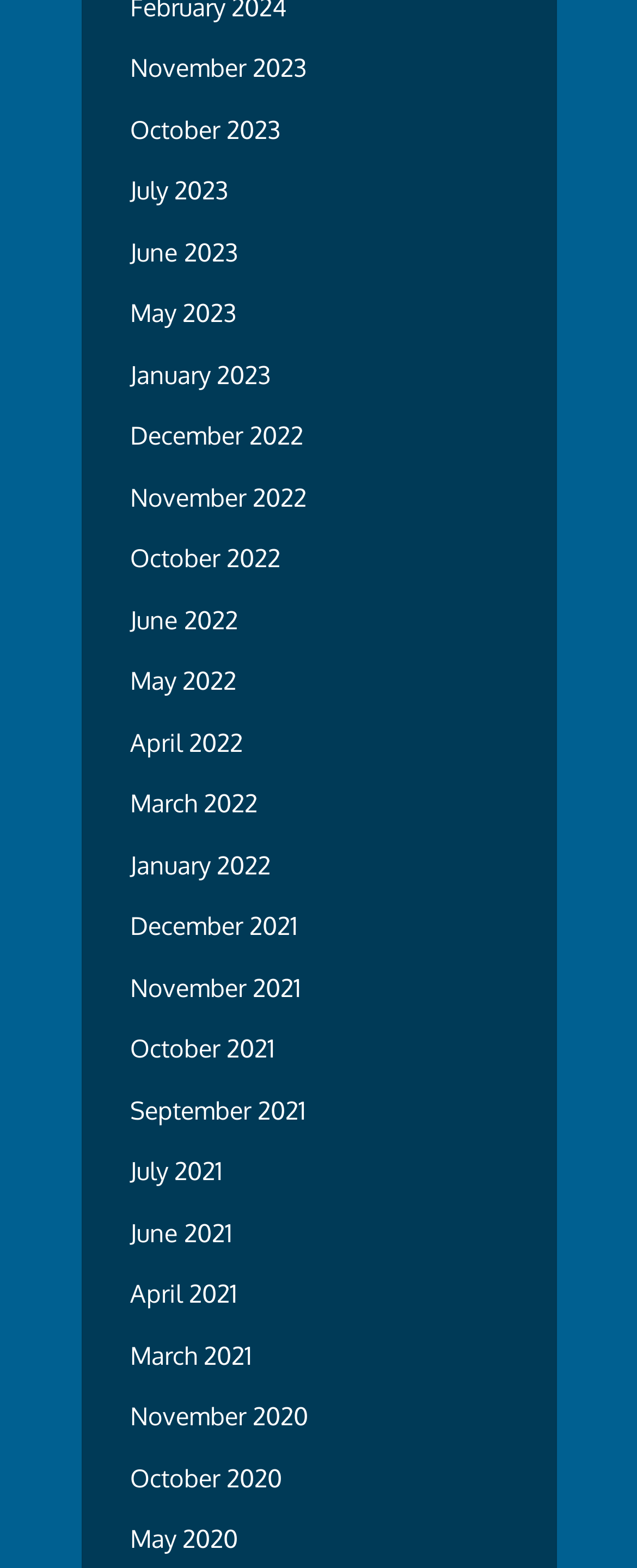Determine the bounding box coordinates of the clickable region to follow the instruction: "browse May 2020".

[0.204, 0.972, 0.373, 0.992]